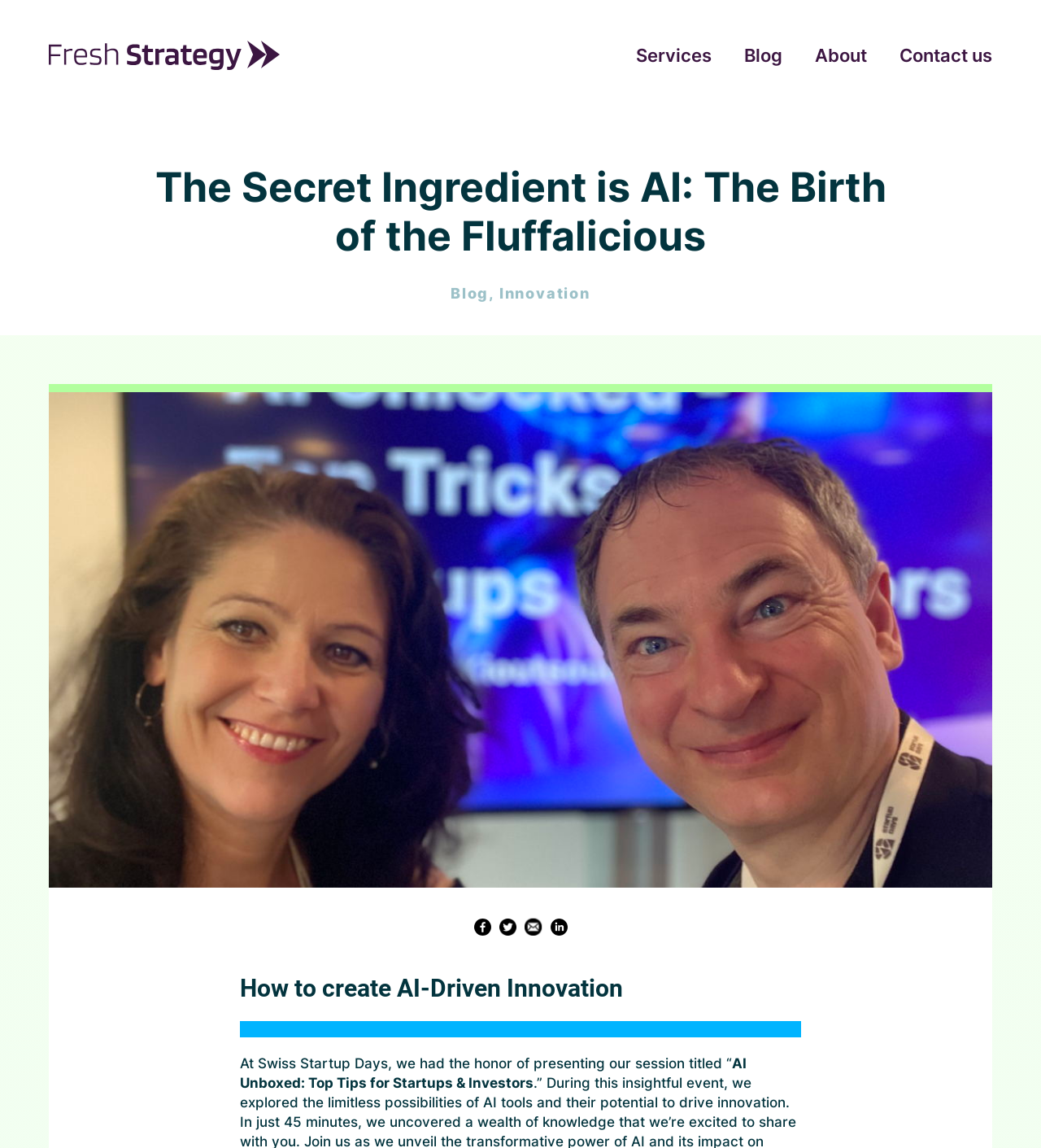Locate the bounding box coordinates of the element that needs to be clicked to carry out the instruction: "Click on the 'AI Journey' link". The coordinates should be given as four float numbers ranging from 0 to 1, i.e., [left, top, right, bottom].

[0.047, 0.035, 0.269, 0.061]